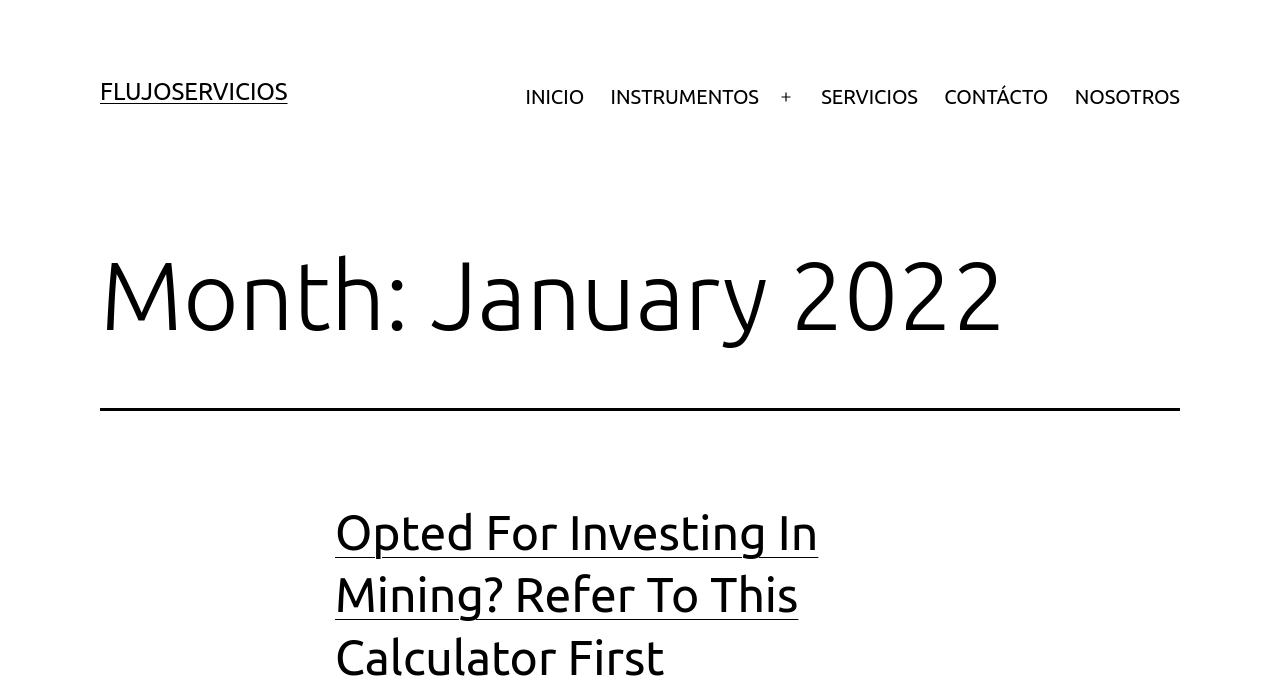Give a short answer to this question using one word or a phrase:
What is the primary menu?

INICIO, INSTRUMENTOS, ...